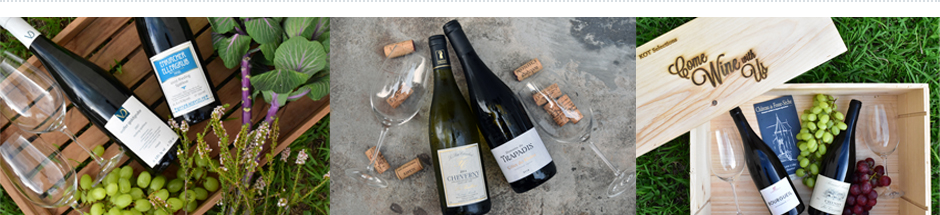Please provide a brief answer to the following inquiry using a single word or phrase:
What is written on the wooden box?

Come Wine with Us